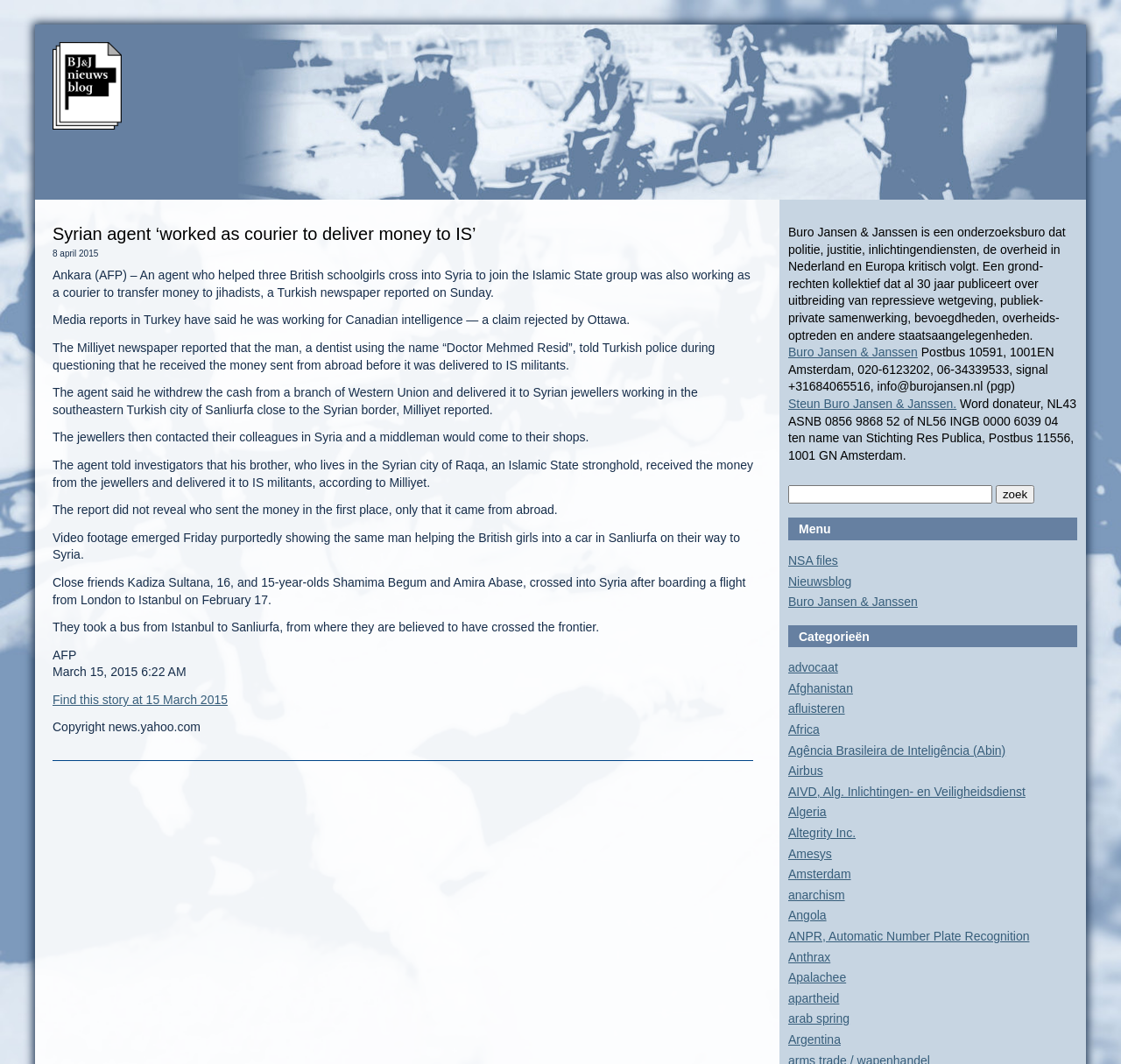Please find the bounding box coordinates of the element's region to be clicked to carry out this instruction: "Click the 'Steun Buro Jansen & Janssen.' link".

[0.703, 0.373, 0.853, 0.386]